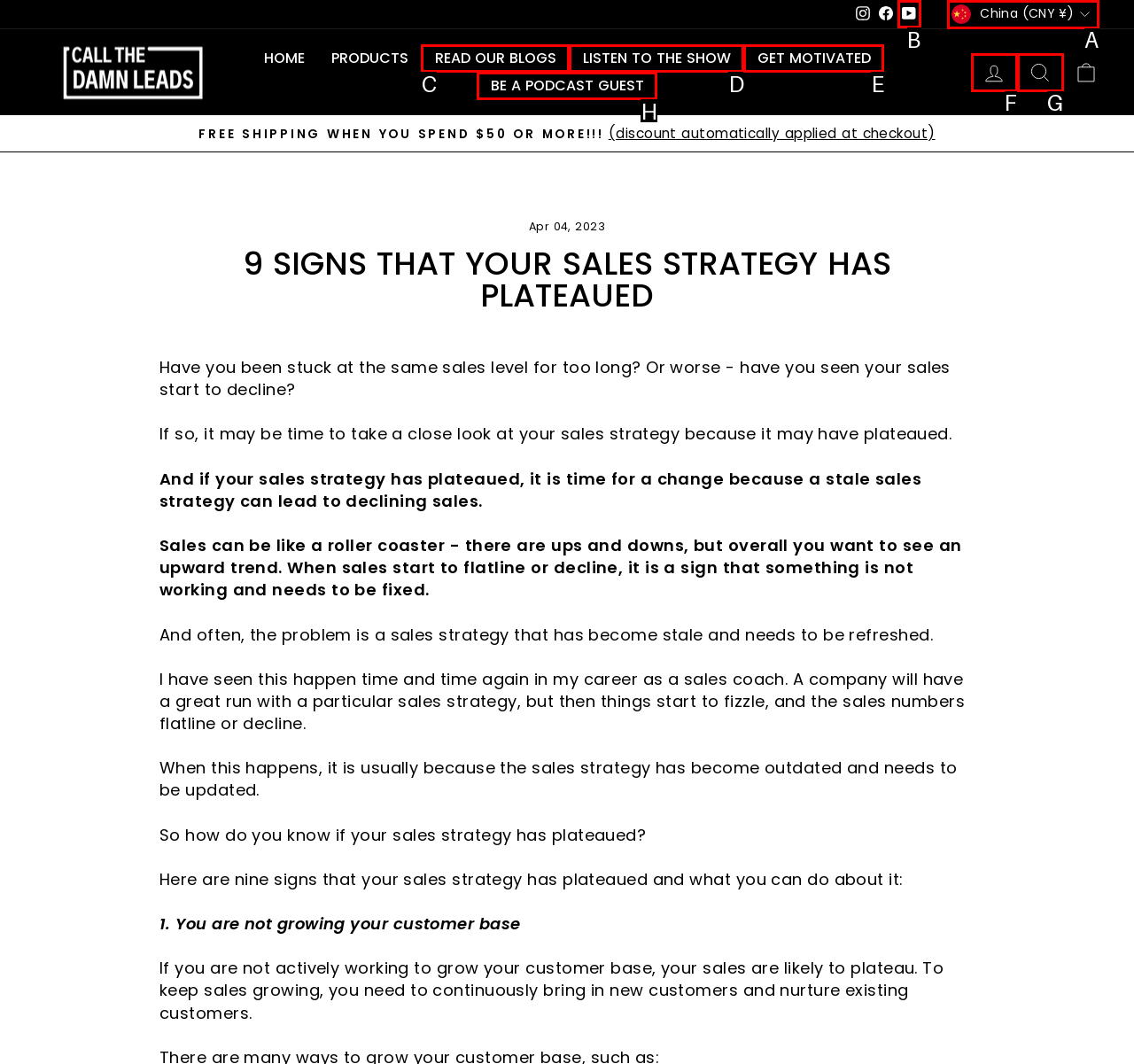Point out the HTML element that matches the following description: China (CNY ¥)
Answer with the letter from the provided choices.

A